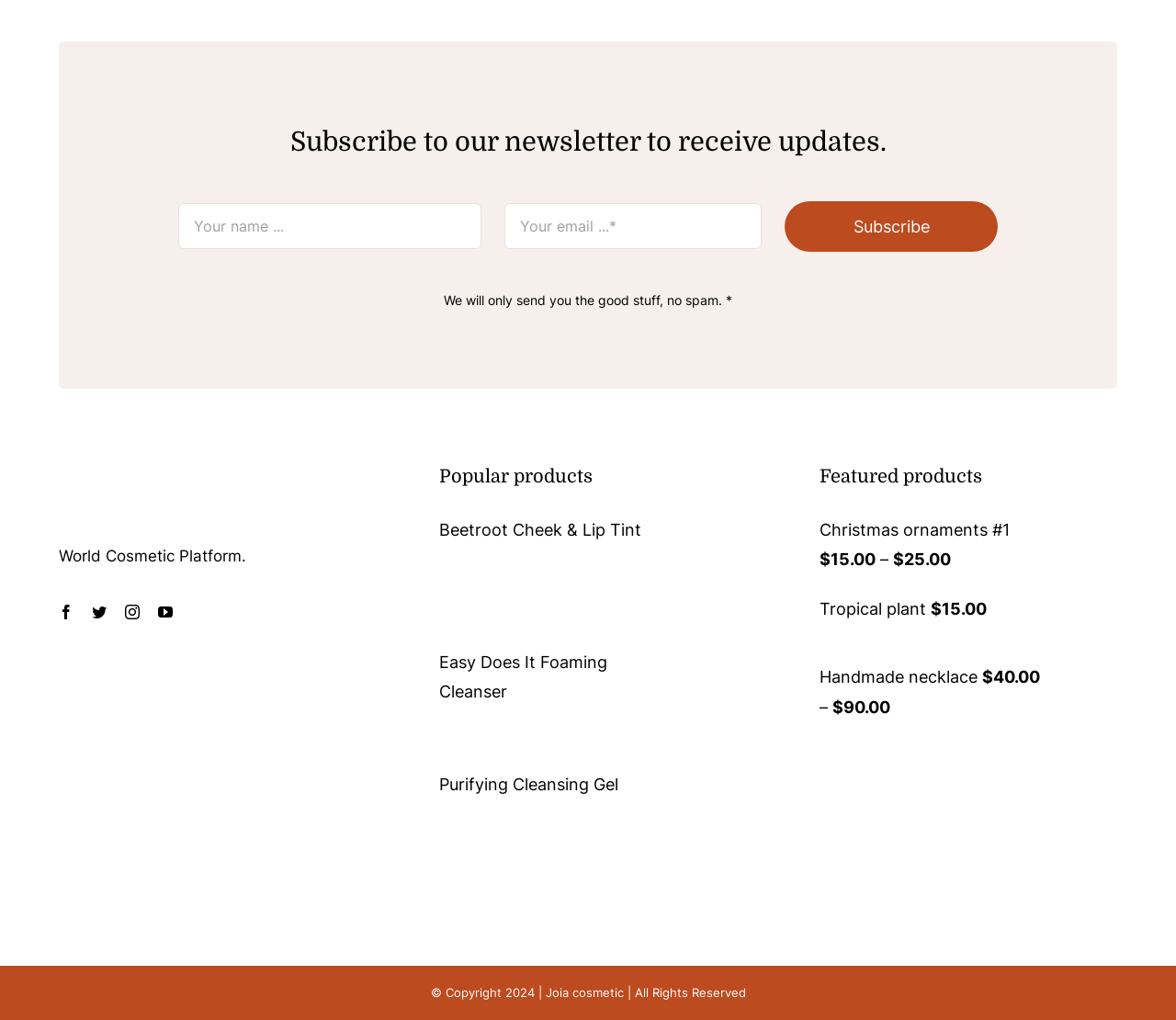What social media platforms are available for the company?
Answer the question with a detailed and thorough explanation.

The social media platforms available for the company can be identified by examining the link elements at the bottom of the webpage, which are 'facebook', 'twitter', 'instagram', and 'youtube', indicating that the company has a presence on these platforms.